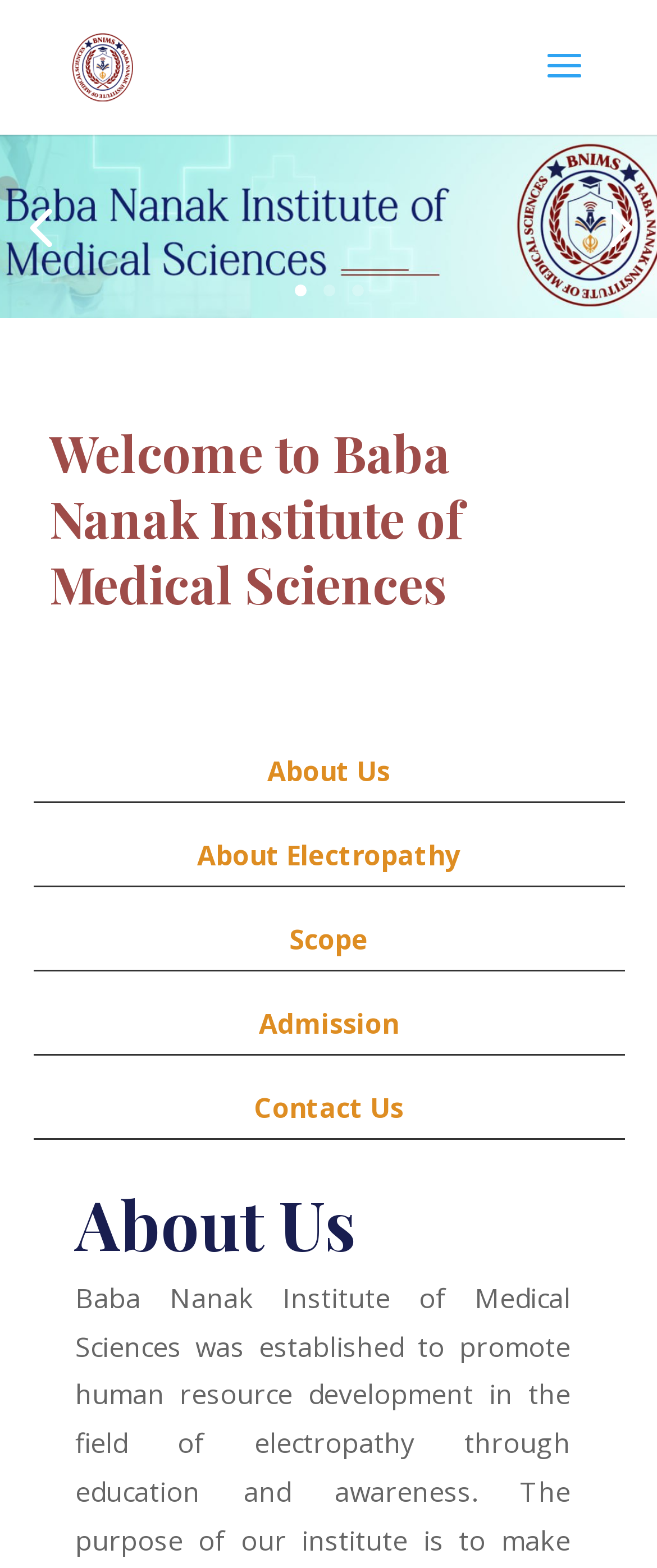Please identify the bounding box coordinates for the region that you need to click to follow this instruction: "check Admission details".

[0.394, 0.641, 0.606, 0.664]